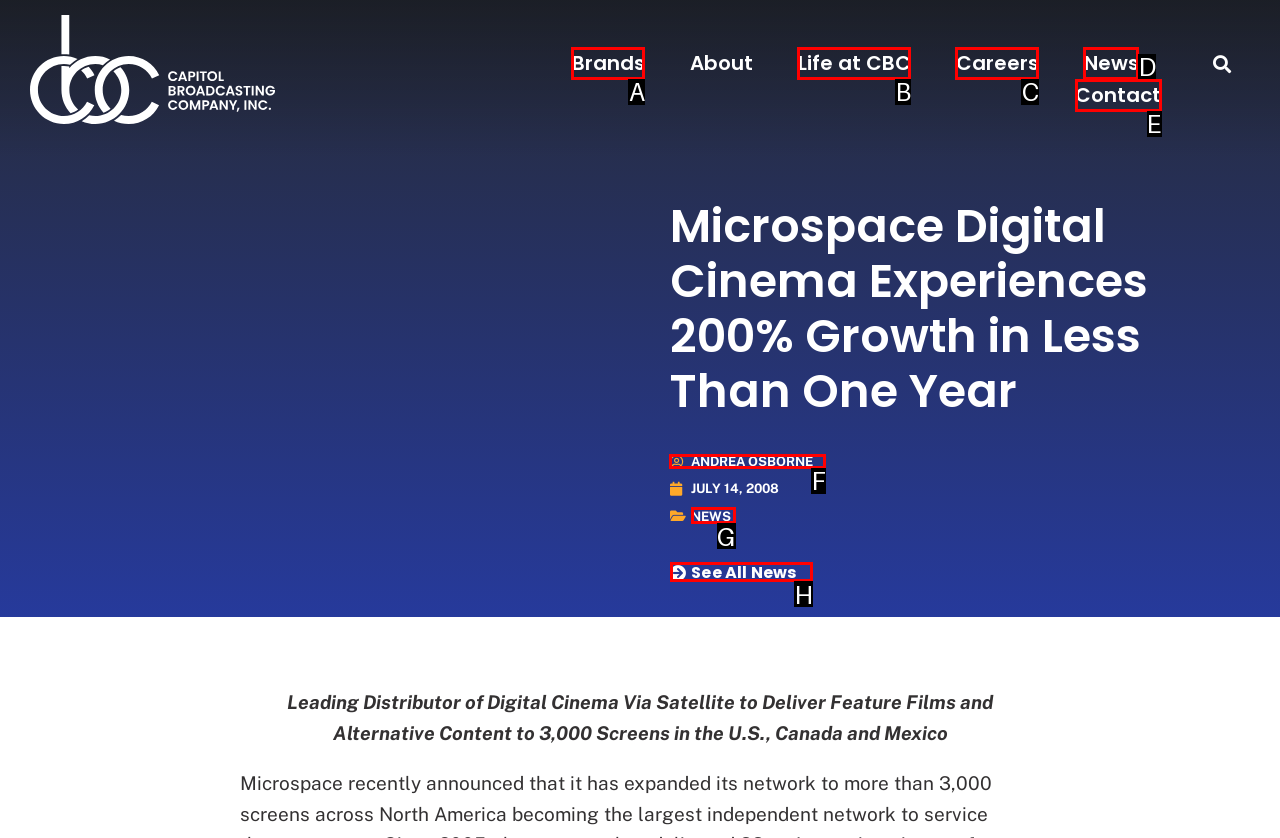Indicate the HTML element that should be clicked to perform the task: Read the news by ANDREA OSBORNE Reply with the letter corresponding to the chosen option.

F